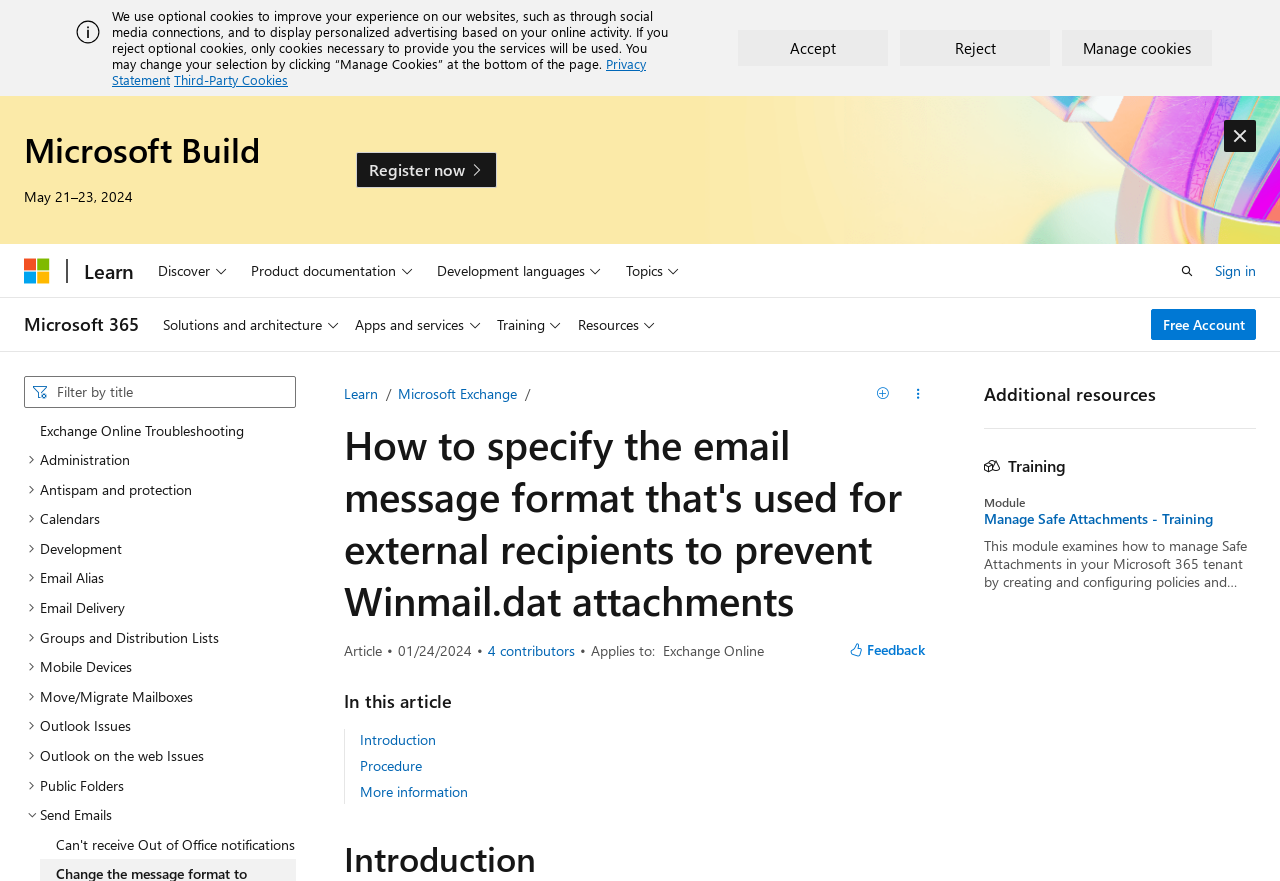Find the bounding box coordinates of the UI element according to this description: "Solutions and architecture".

[0.121, 0.338, 0.271, 0.398]